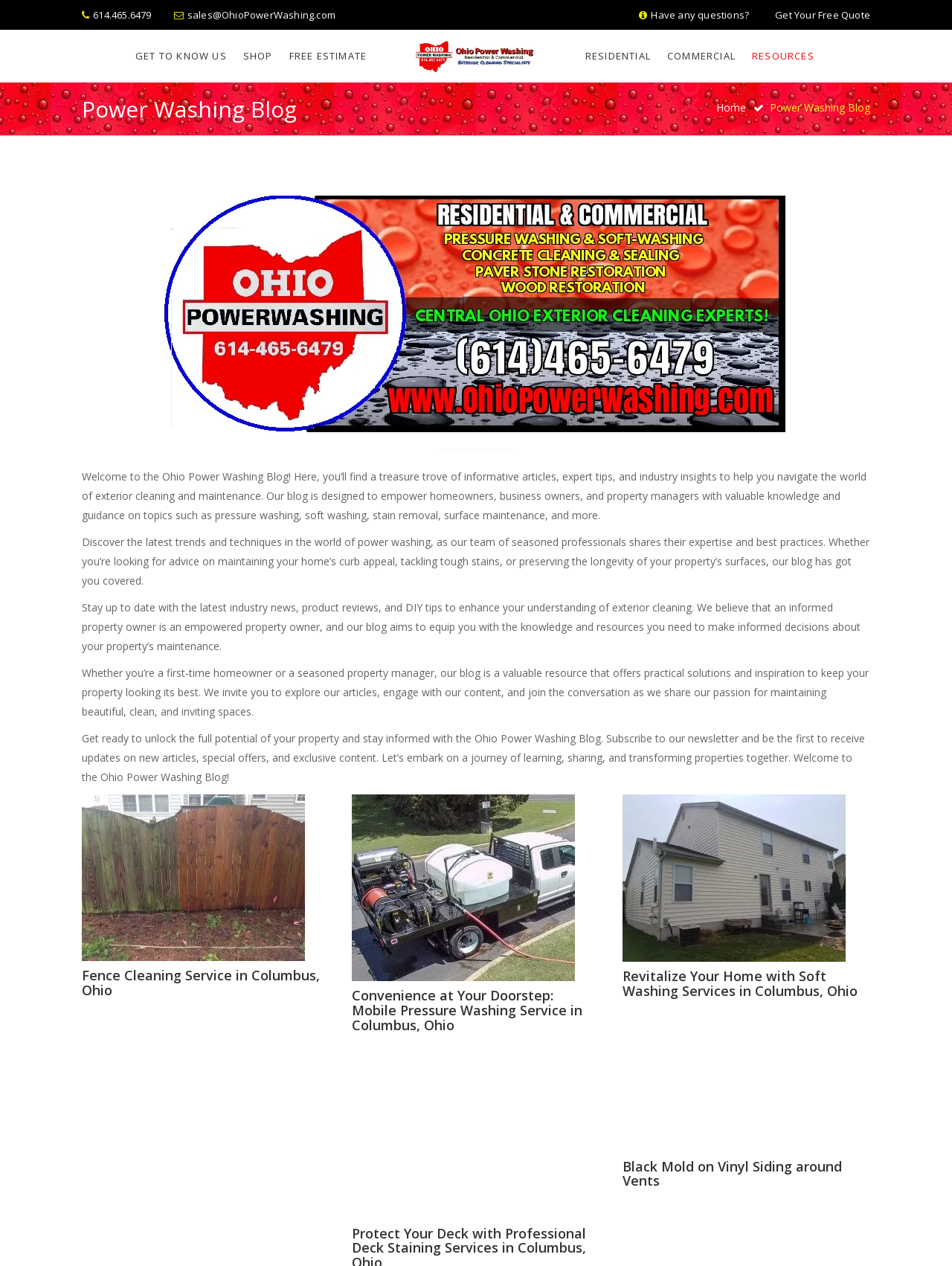Specify the bounding box coordinates of the area to click in order to follow the given instruction: "Get a free quote."

[0.814, 0.006, 0.914, 0.017]